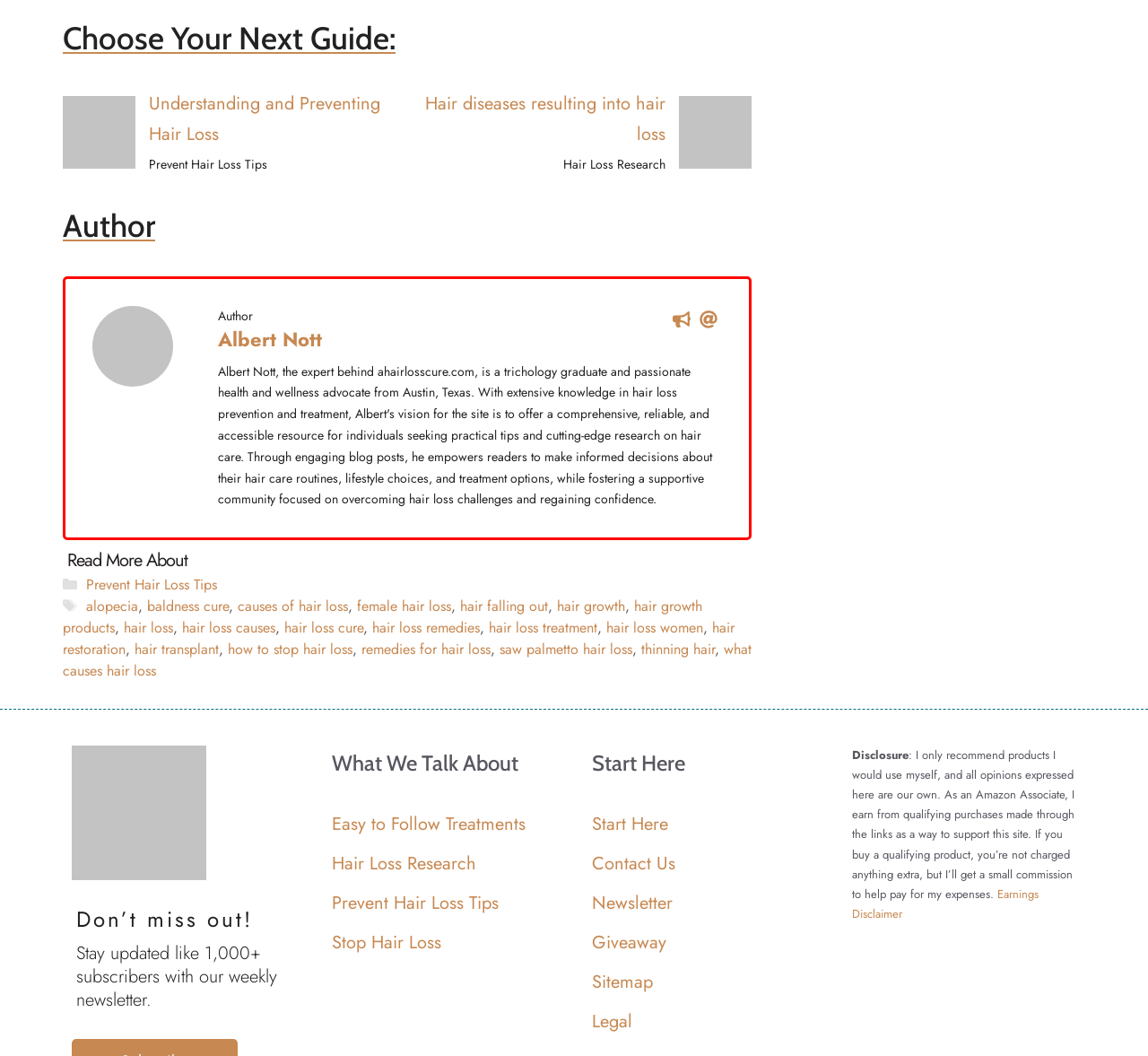Determine the bounding box coordinates of the section I need to click to execute the following instruction: "Read about hair loss research". Provide the coordinates as four float numbers between 0 and 1, i.e., [left, top, right, bottom].

[0.491, 0.147, 0.58, 0.164]